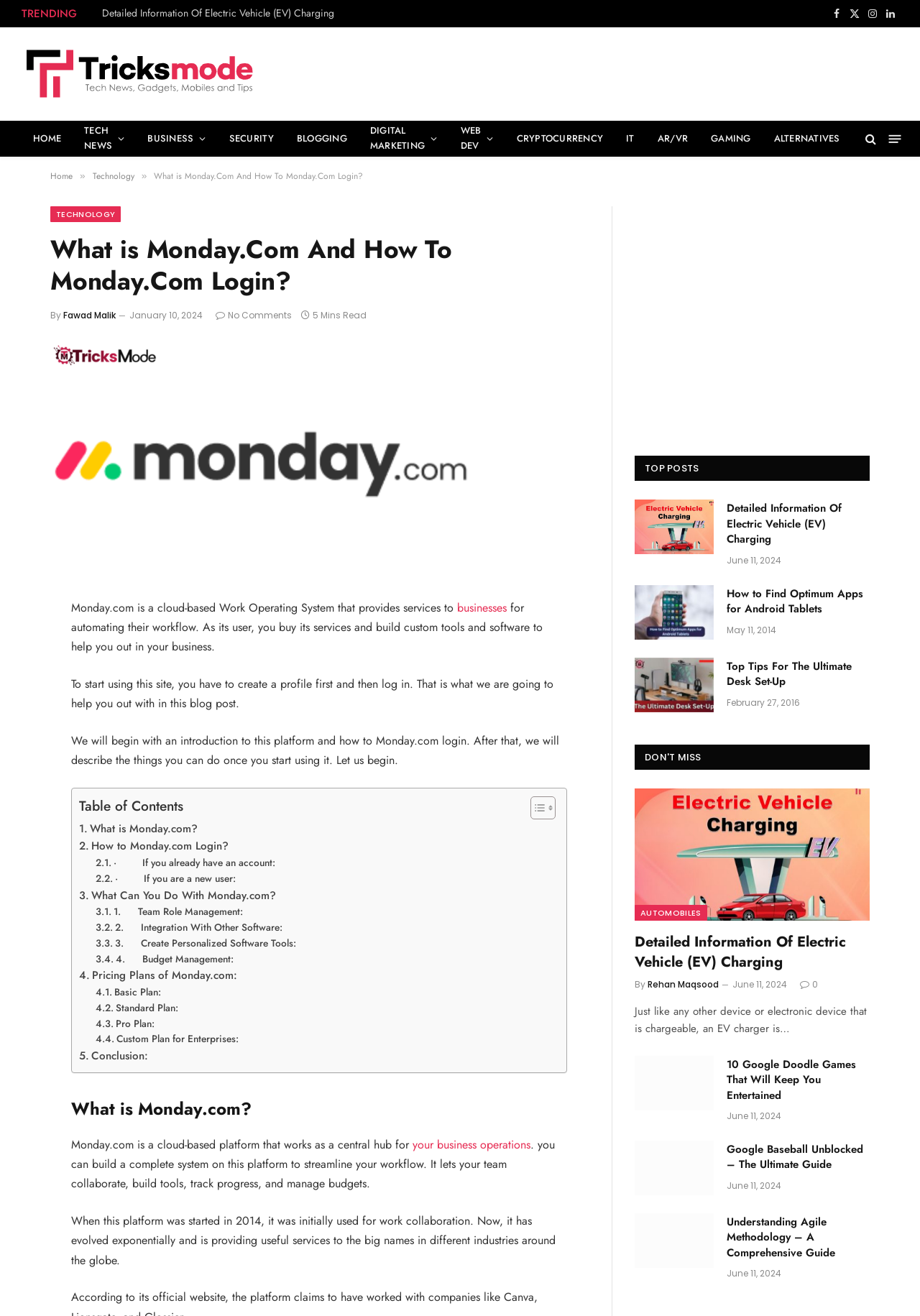What can you do with Monday.com?
Based on the visual details in the image, please answer the question thoroughly.

According to the webpage, Monday.com allows users to manage their workflow, integrate with other software, create personalized software tools, and manage budgets, among other things.